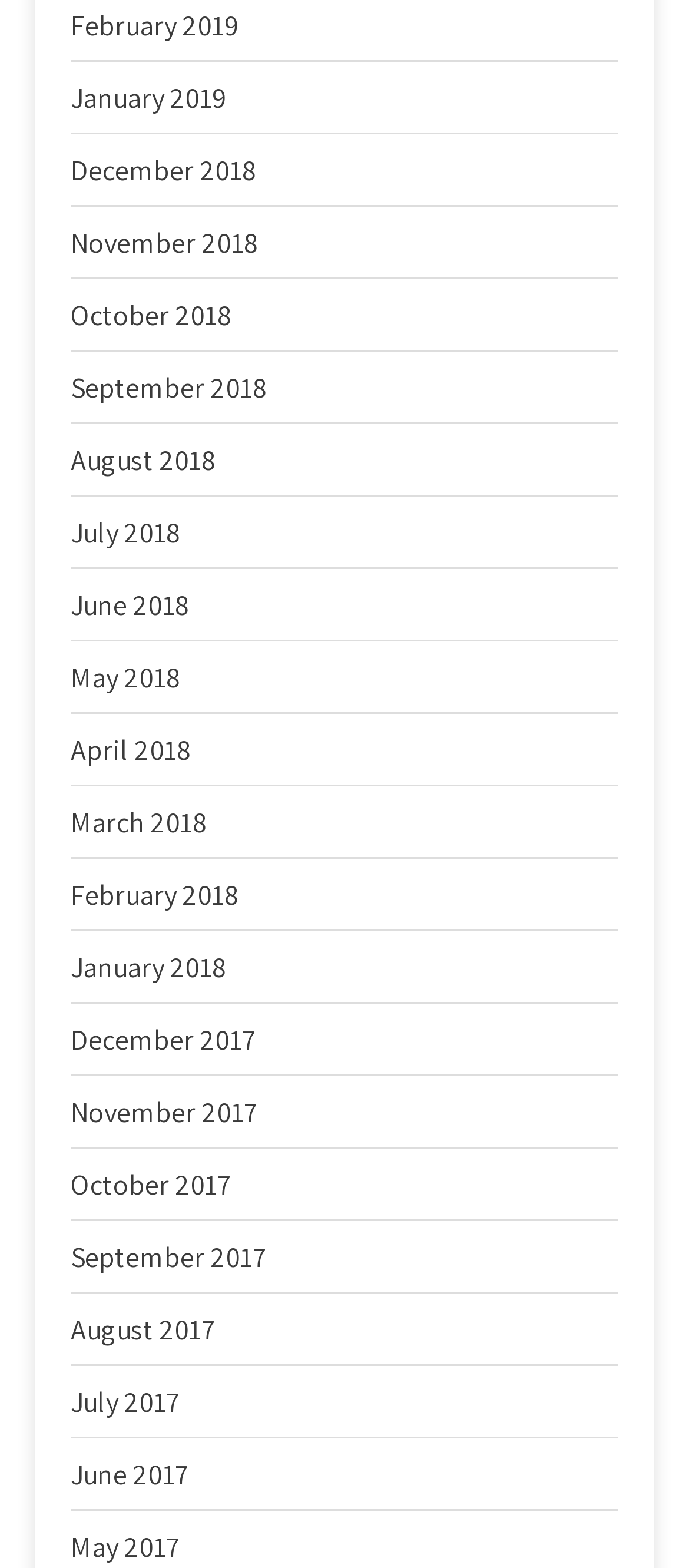Find and provide the bounding box coordinates for the UI element described with: "December 2018".

[0.103, 0.097, 0.372, 0.121]